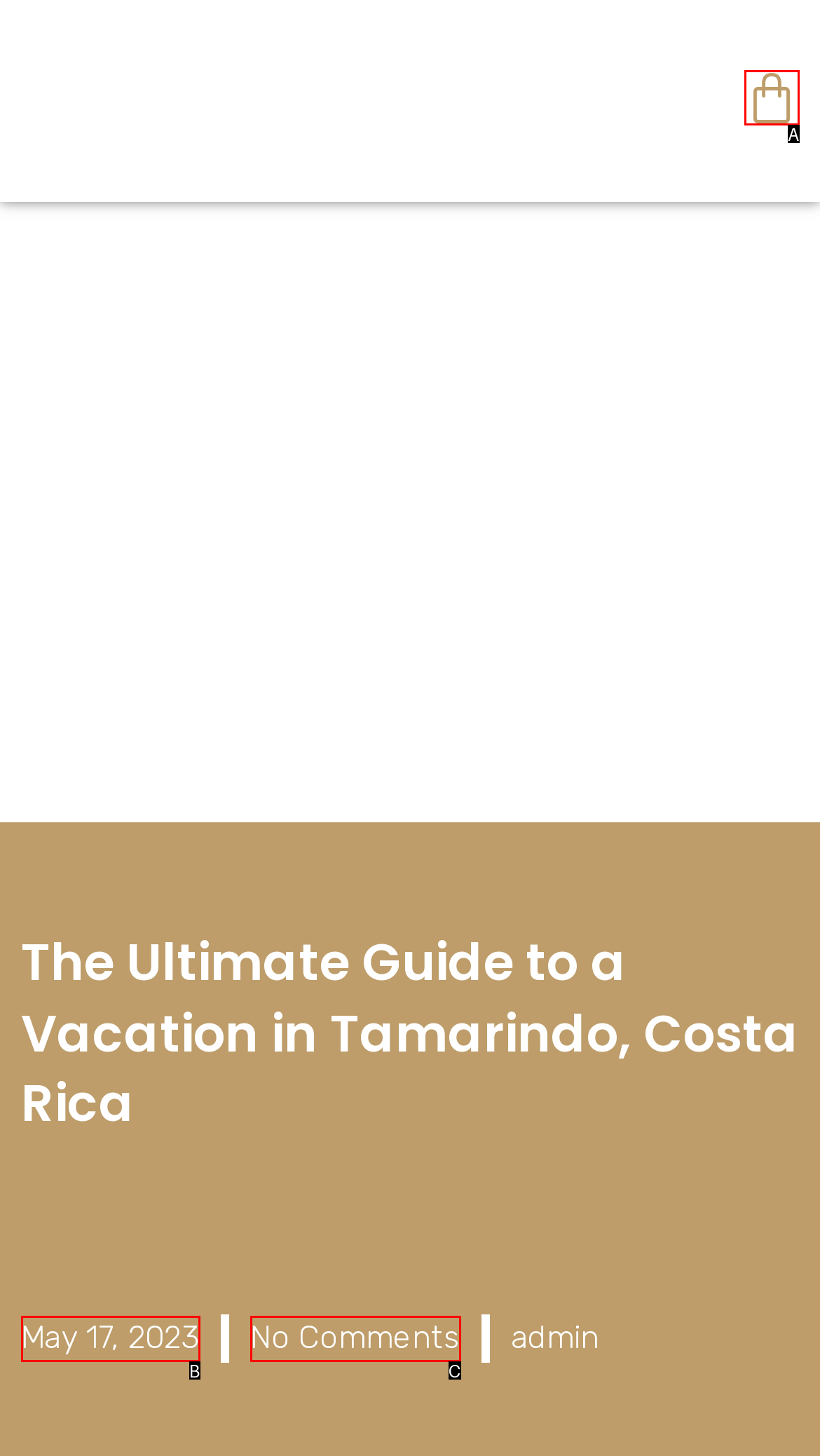Using the description: May 17, 2023, find the HTML element that matches it. Answer with the letter of the chosen option.

B